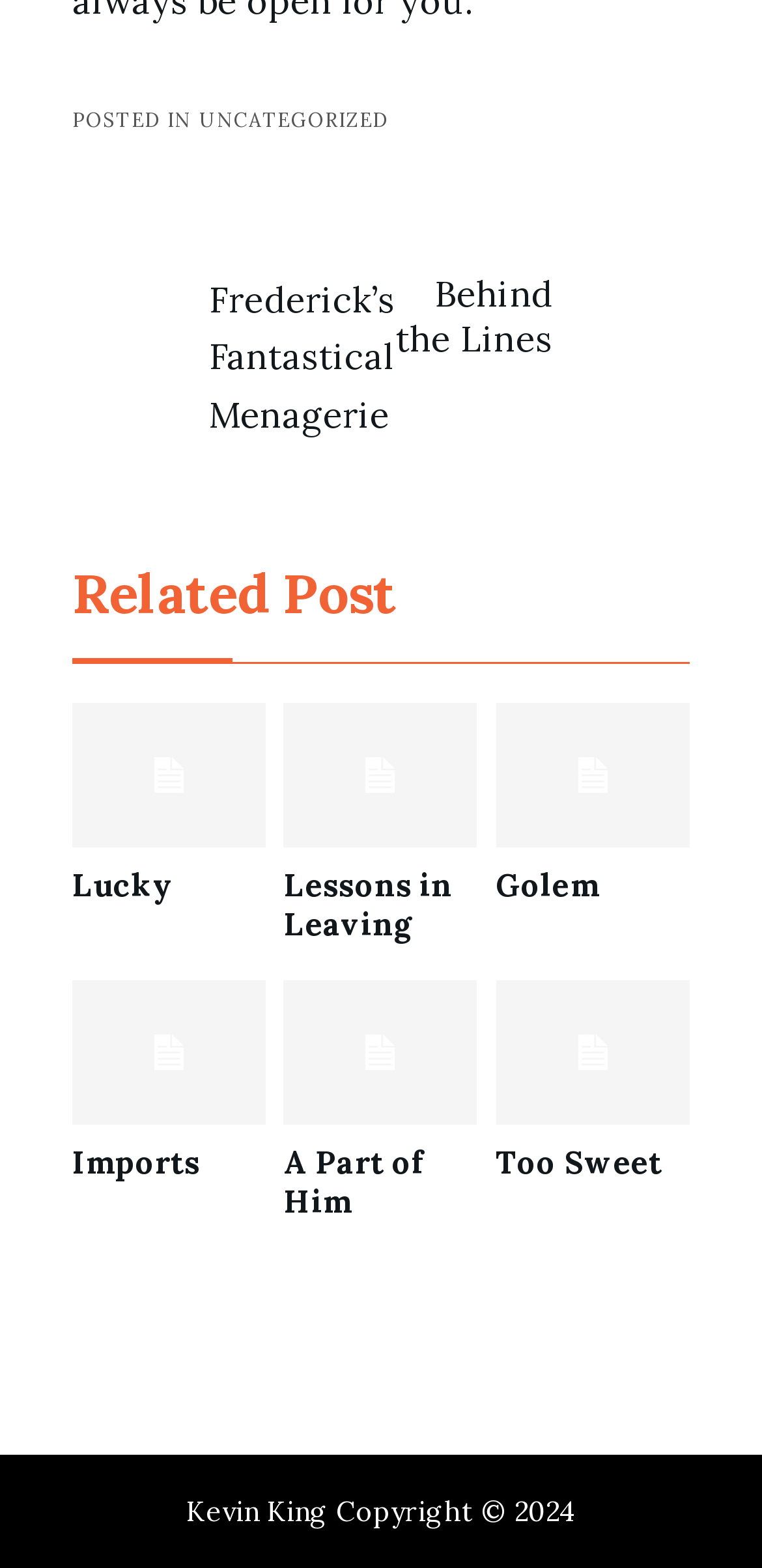Identify the bounding box coordinates of the part that should be clicked to carry out this instruction: "go to the 'Lessons in Leaving' post".

[0.373, 0.552, 0.626, 0.602]